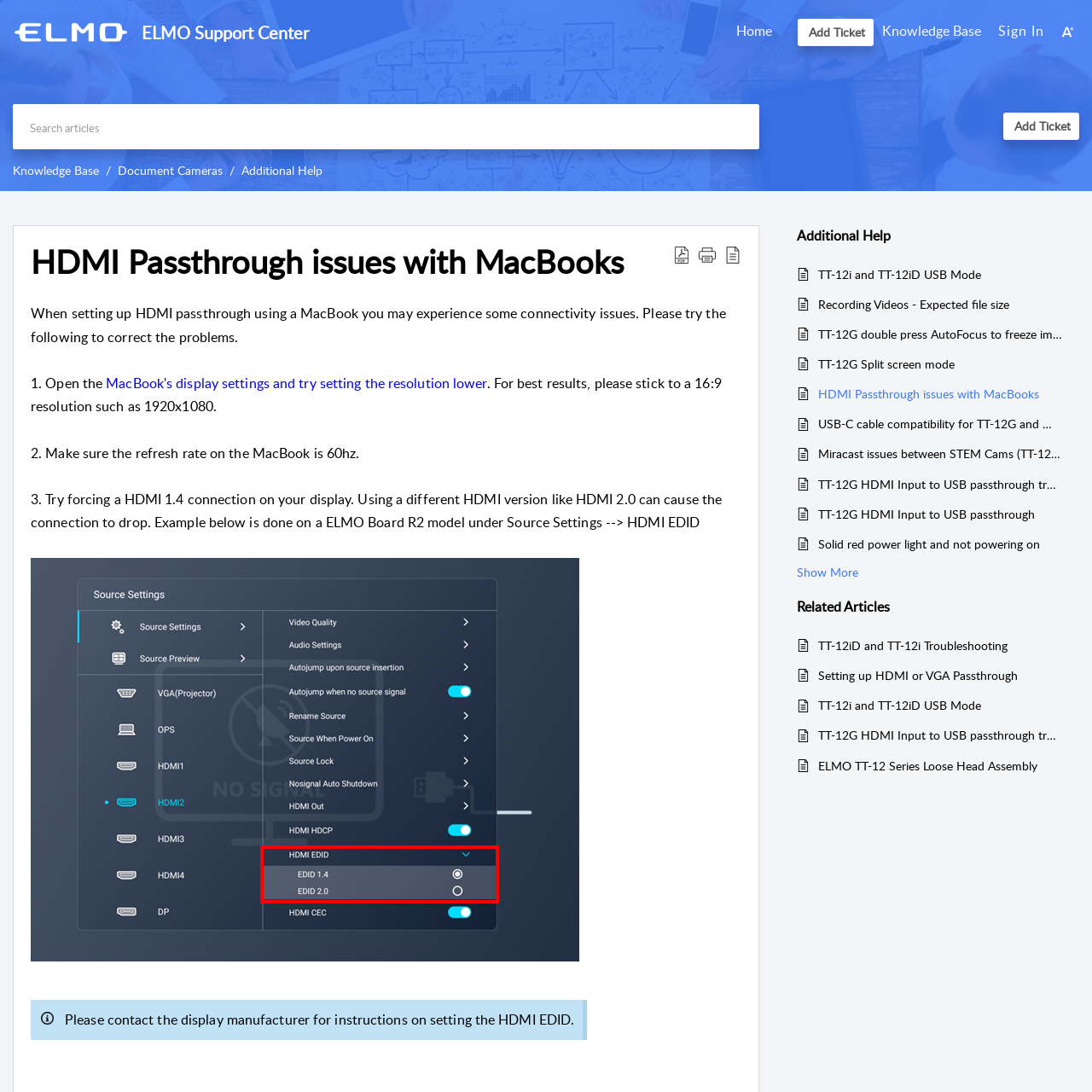What is the recommended resolution for best results?
Look at the screenshot and respond with a single word or phrase.

1920x1080